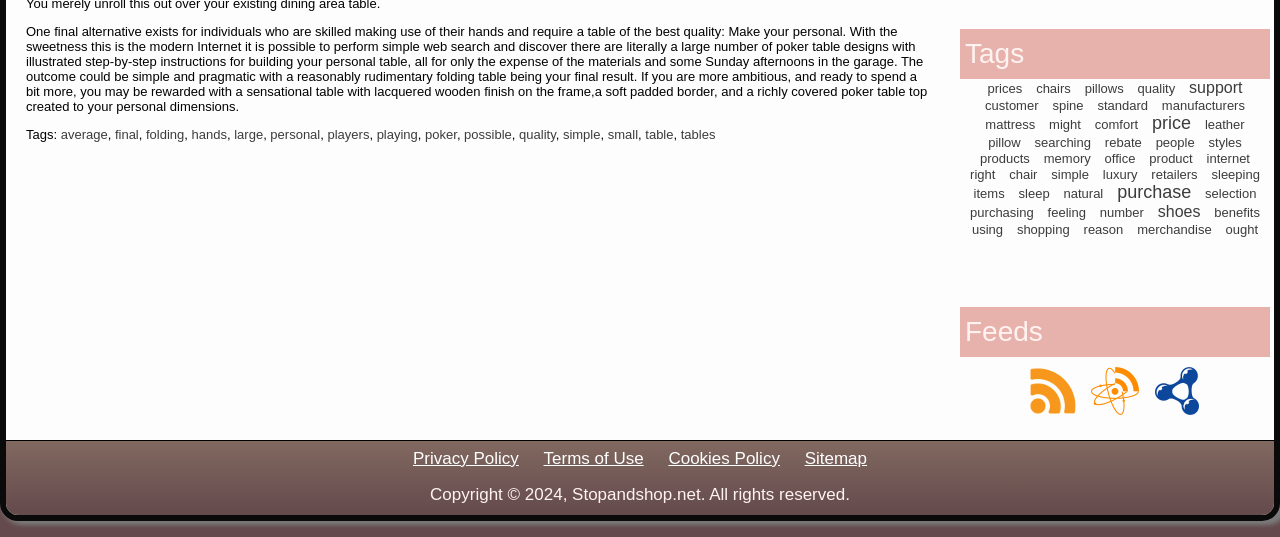Determine the bounding box coordinates of the region I should click to achieve the following instruction: "click on the link 'Privacy Policy'". Ensure the bounding box coordinates are four float numbers between 0 and 1, i.e., [left, top, right, bottom].

[0.323, 0.836, 0.405, 0.871]